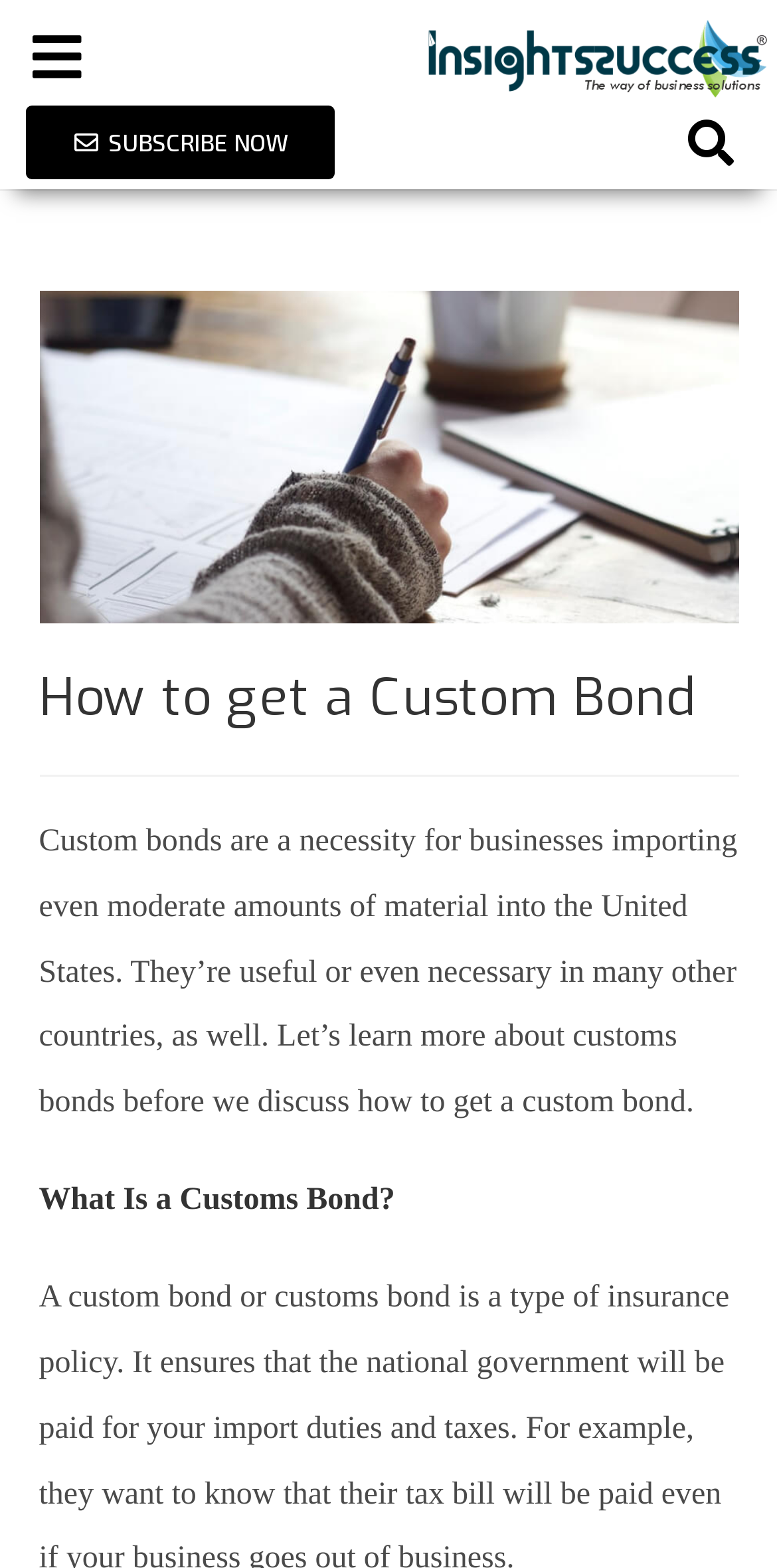What is the purpose of custom bonds?
Could you answer the question in a detailed manner, providing as much information as possible?

Based on the webpage content, custom bonds are necessary for businesses importing even moderate amounts of material into the United States, and they are also useful or necessary in many other countries. This implies that the purpose of custom bonds is to facilitate the importation of materials by businesses.